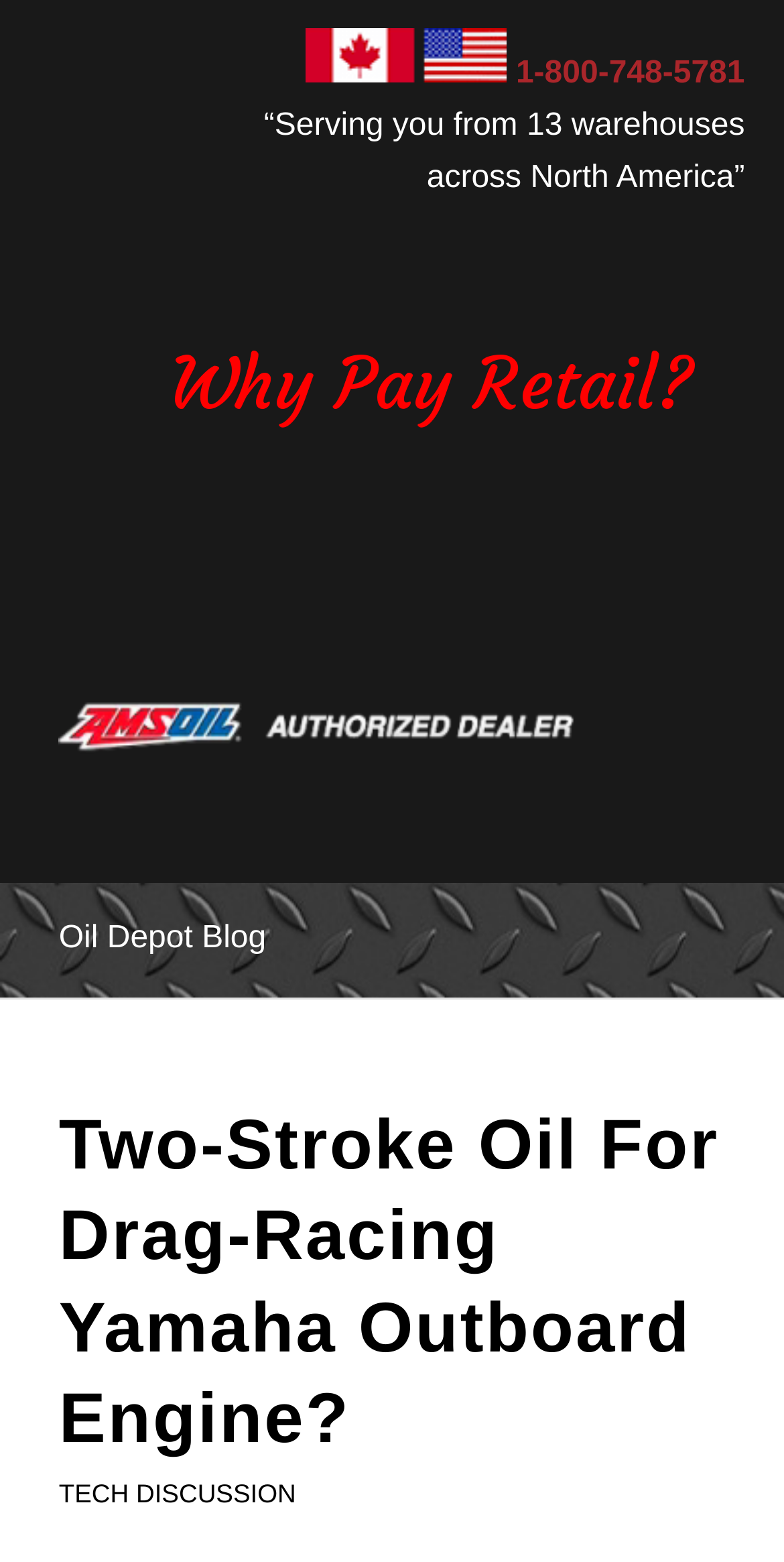What is the topic of the technical discussion on the webpage?
Carefully analyze the image and provide a thorough answer to the question.

I found the topic of the technical discussion by looking at the link elements on the webpage. There is a link with the text 'TECH DISCUSSION' that is located near a heading with the text 'Two-Stroke Oil For Drag-Racing Yamaha Outboard Engine', which suggests that this is the topic of the technical discussion.